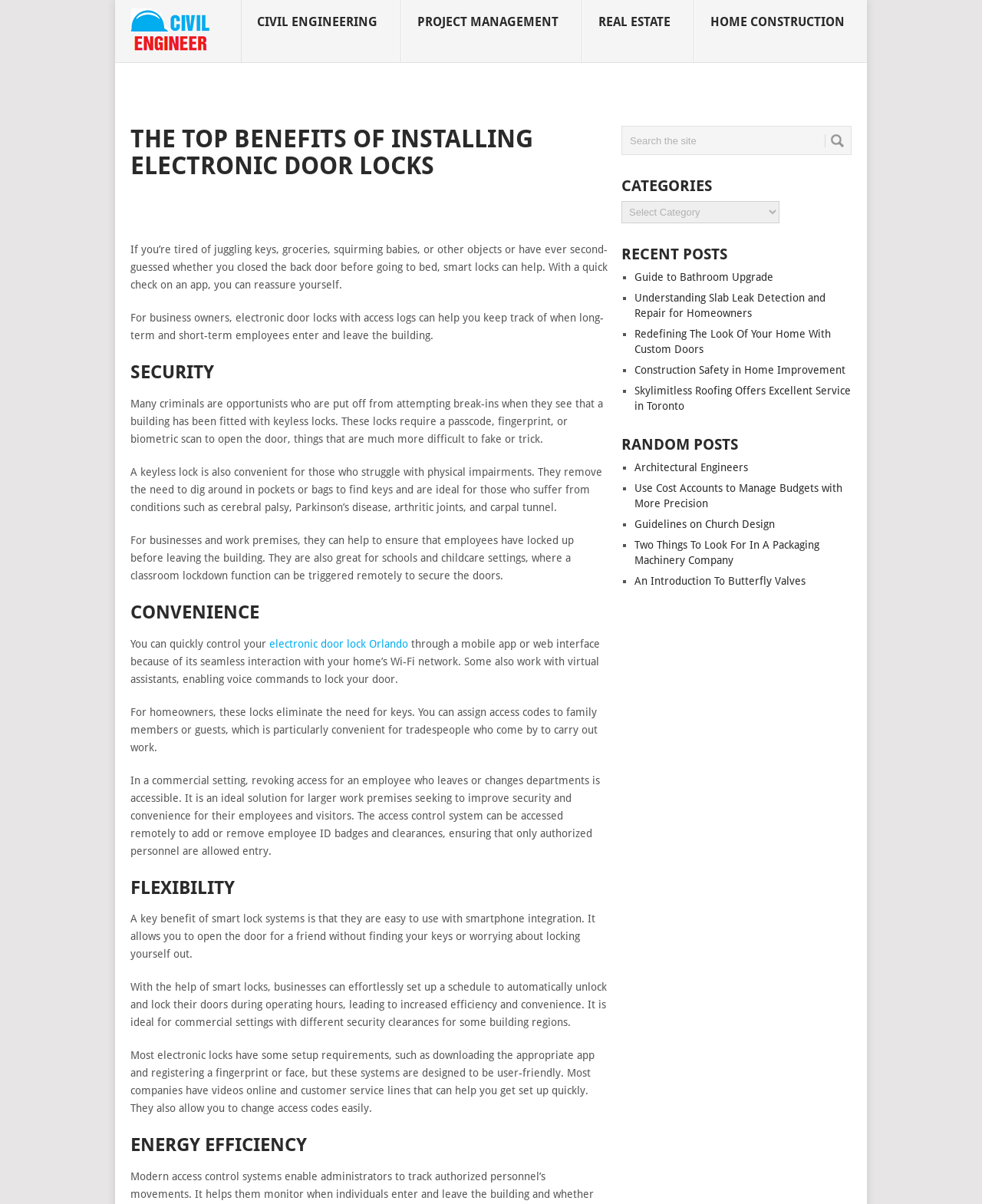Give the bounding box coordinates for the element described as: "info@chiquejewellers.co.uk".

None